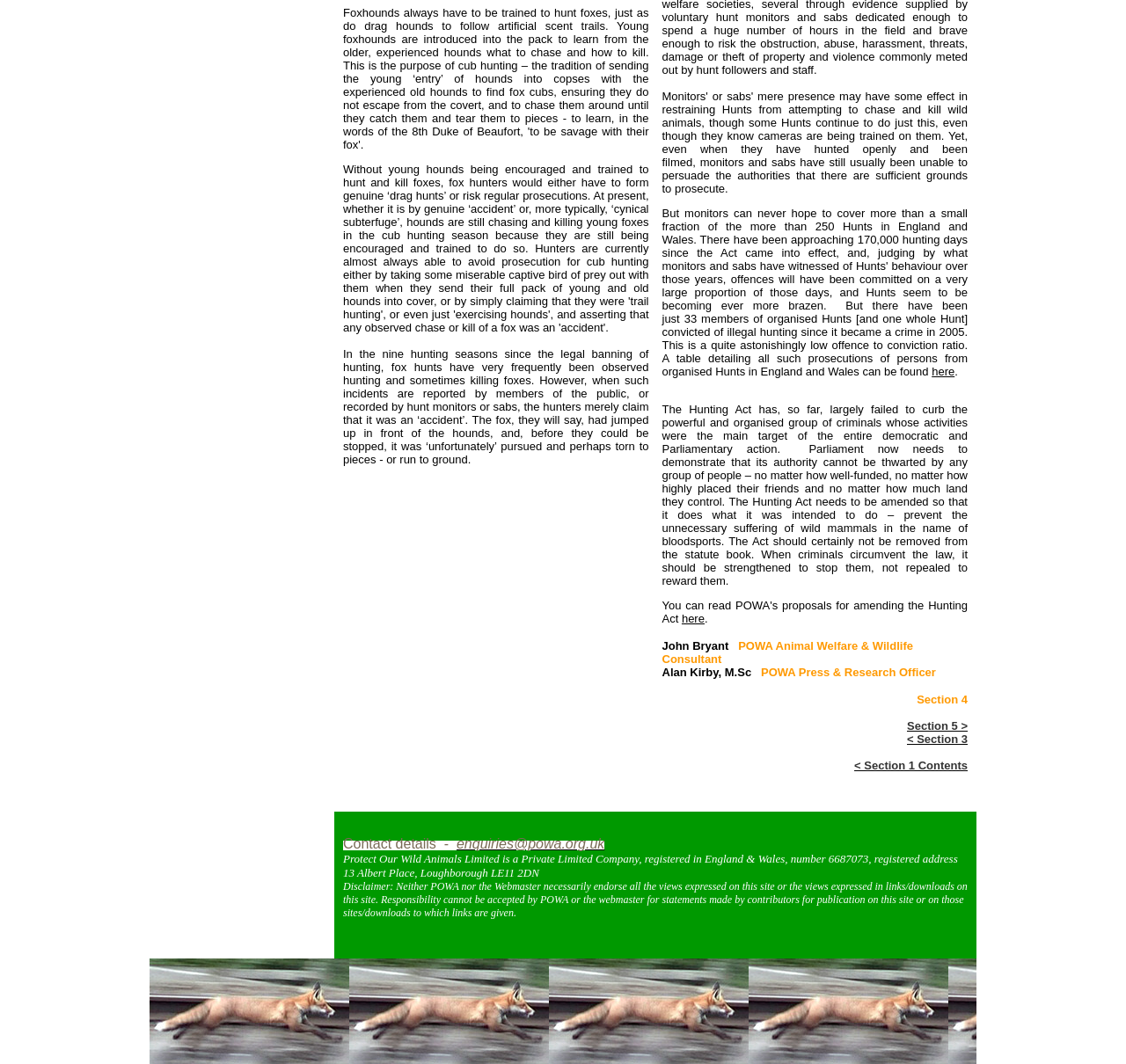What is POWA?
From the screenshot, provide a brief answer in one word or phrase.

Protect Our Wild Animals